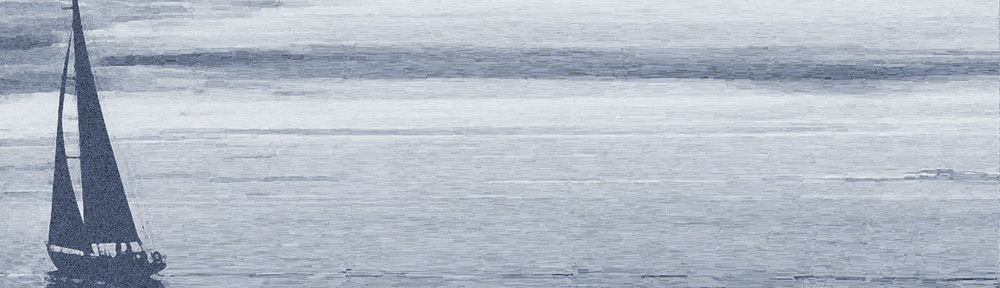Paint a vivid picture with your description of the image.

The image features a serene seascape depicted in soft shades of blue and gray, showcasing a solitary sailboat gliding across the tranquil waters. The boat, with its towering sail silhouetted against the horizon, evokes a sense of calm and introspection, perfect for the themes of solitude and reflection often explored in maritime literature. The gentle ripples on the surface of the water and the subtle gradations in color create a peaceful ambiance, inviting viewers to ponder the vastness of the ocean. This imagery aligns beautifully with the blog's focus on profound themes such as human existence and the natural world, underscoring the interplay between humanity and nature in an ever-changing landscape.